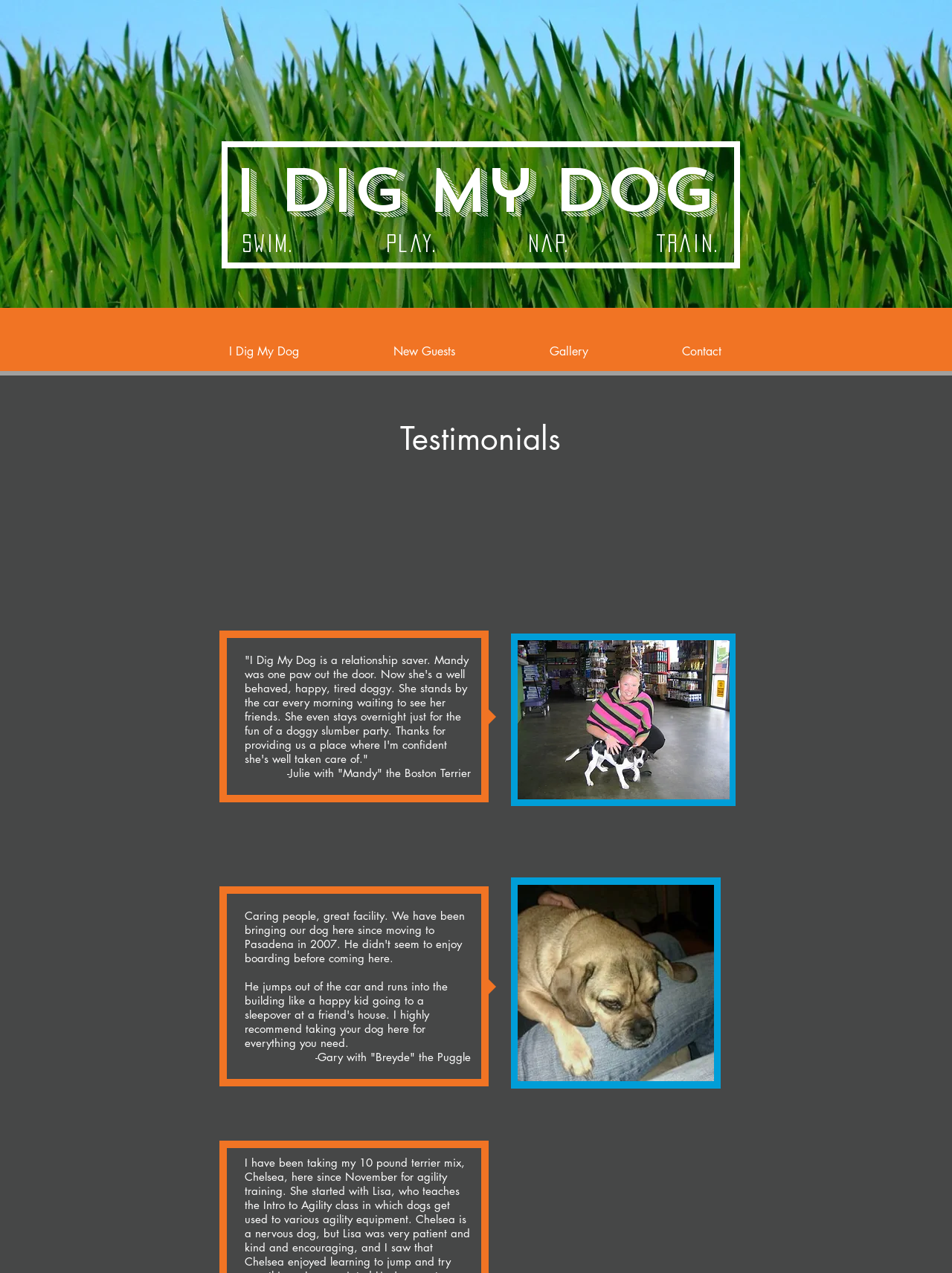Provide an in-depth caption for the contents of the webpage.

The webpage is about Testimonials for "I Dig My Dog". At the top, there is a heading "I Dig My Dog" followed by three smaller headings "swim.", "play.", and "nap." which are links. To the right of these headings, there is another heading "train." which is also a link. 

Below these headings, there is a navigation menu labeled "Site" with links to "I Dig My Dog", "New Guests", "Gallery", and "Contact". 

Further down, there is a prominent heading "Testimonials". Below this heading, there are two testimonials from dog owners, Julie and Gary, with their respective dog breeds, Boston Terrier and Puggle. The testimonials are descriptive and praise "I Dig My Dog" for taking good care of their dogs.